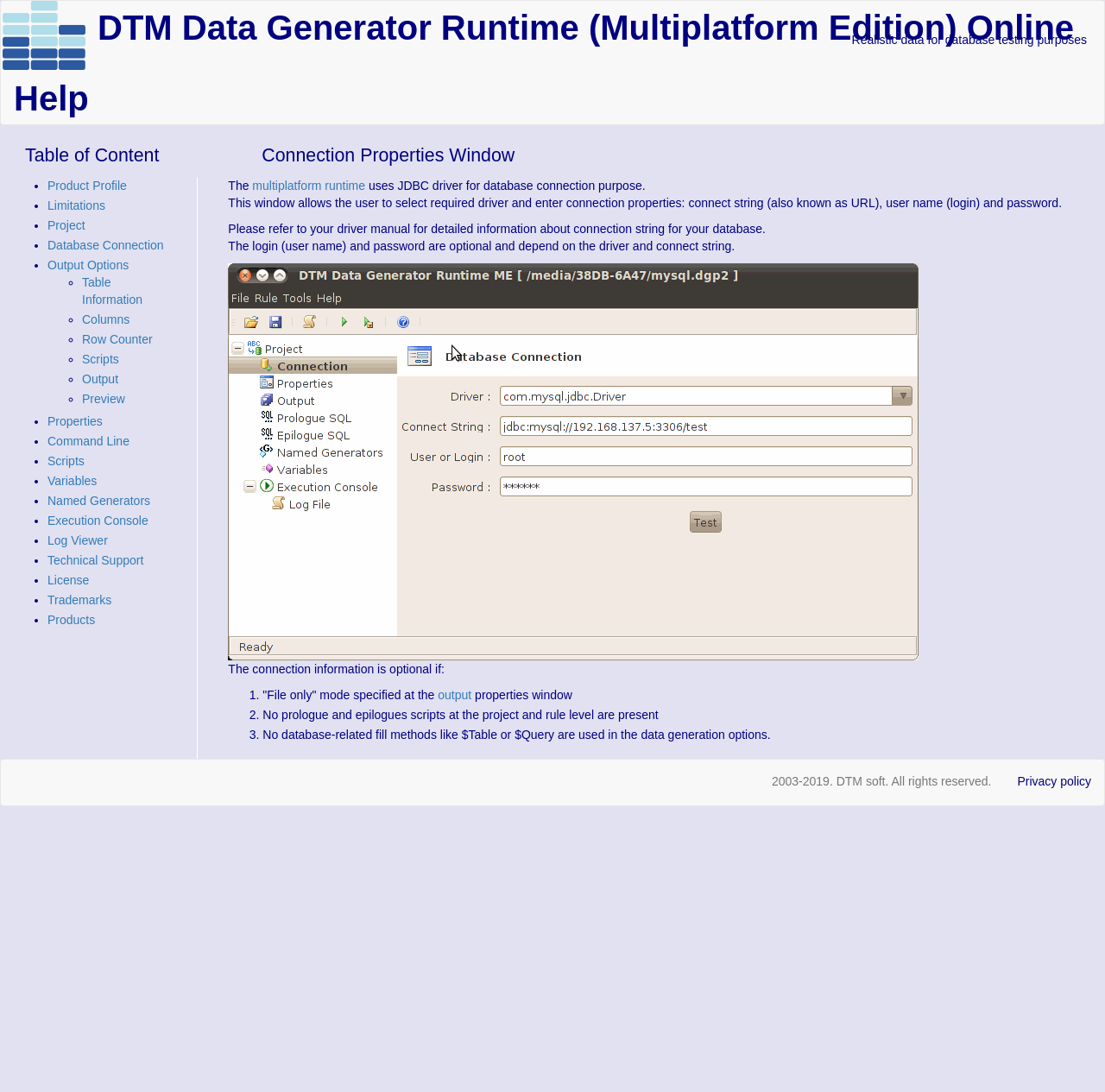Determine the bounding box coordinates of the clickable element to achieve the following action: 'Learn about Connection Properties Window'. Provide the coordinates as four float values between 0 and 1, formatted as [left, top, right, bottom].

[0.237, 0.133, 0.466, 0.152]